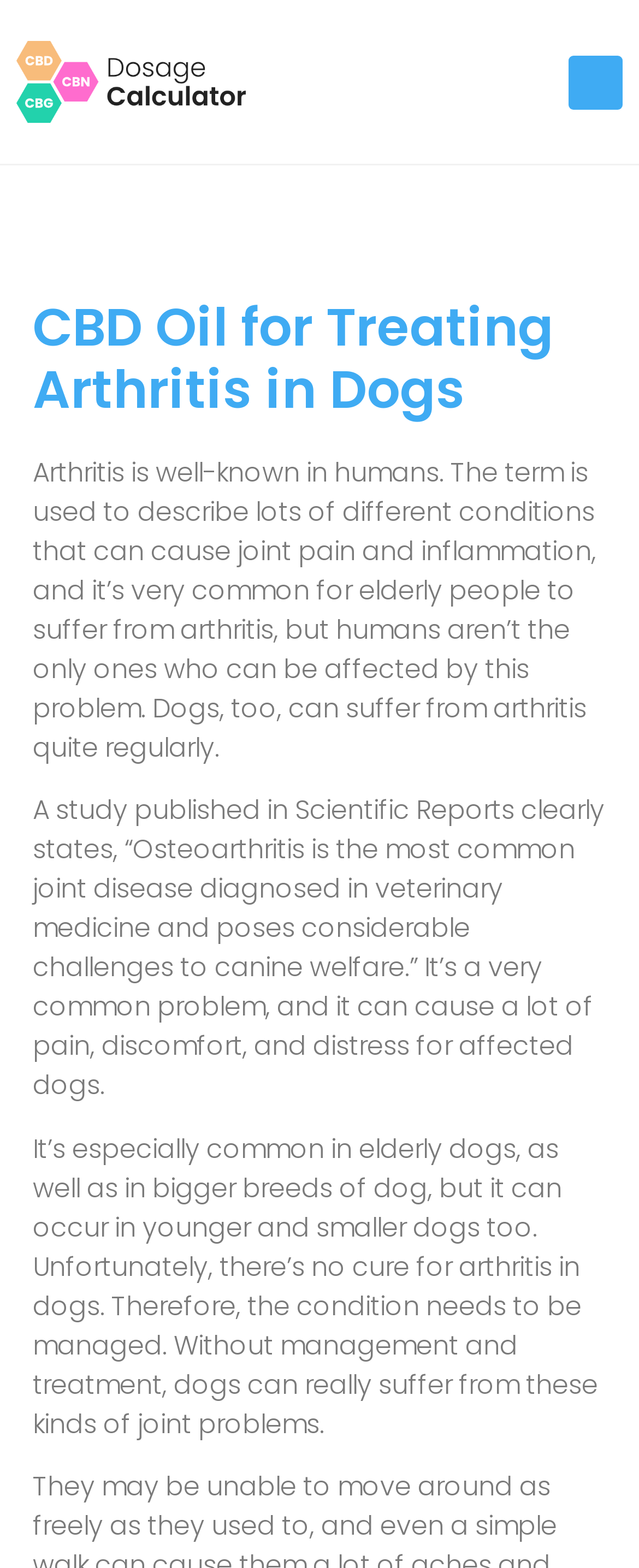Provide your answer to the question using just one word or phrase: What is the consequence of not managing arthritis in dogs?

Suffering